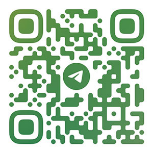Offer a comprehensive description of the image.

The image depicts a vibrant green QR code, designed for easy scanning. In the center of the QR code, there’s a distinct paper airplane icon, symbolizing communication and connectivity. This code likely leads to a Telegram channel, allowing users to connect and engage with the associated platform or service. Its clean, geometric patterns are surrounded by stark white borders, making it visually appealing and easy to recognize. QR codes like this are commonly used for quickly accessing social media or communication apps, highlighting the importance of digital connectivity in today's world.